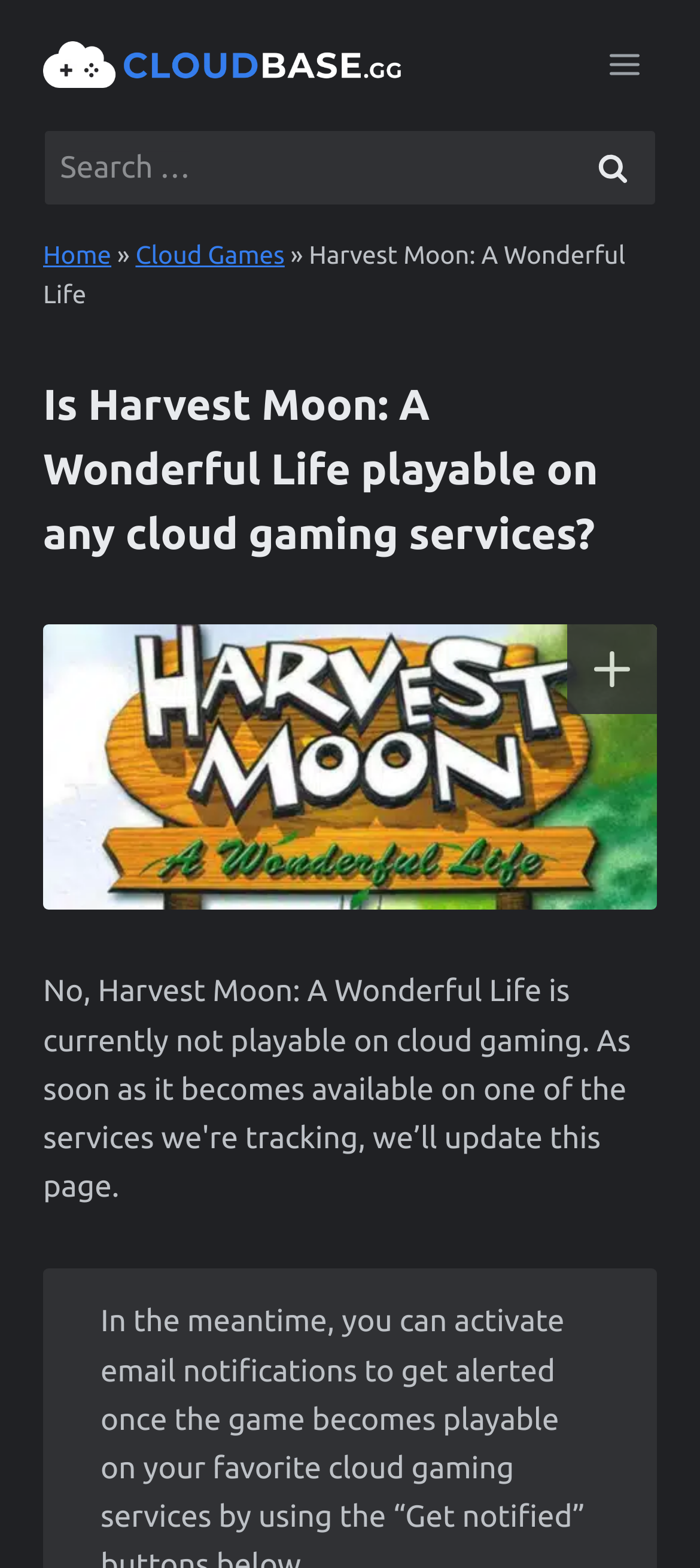Using the provided element description, identify the bounding box coordinates as (top-left x, top-left y, bottom-right x, bottom-right y). Ensure all values are between 0 and 1. Description: Scroll to top

[0.871, 0.702, 0.923, 0.725]